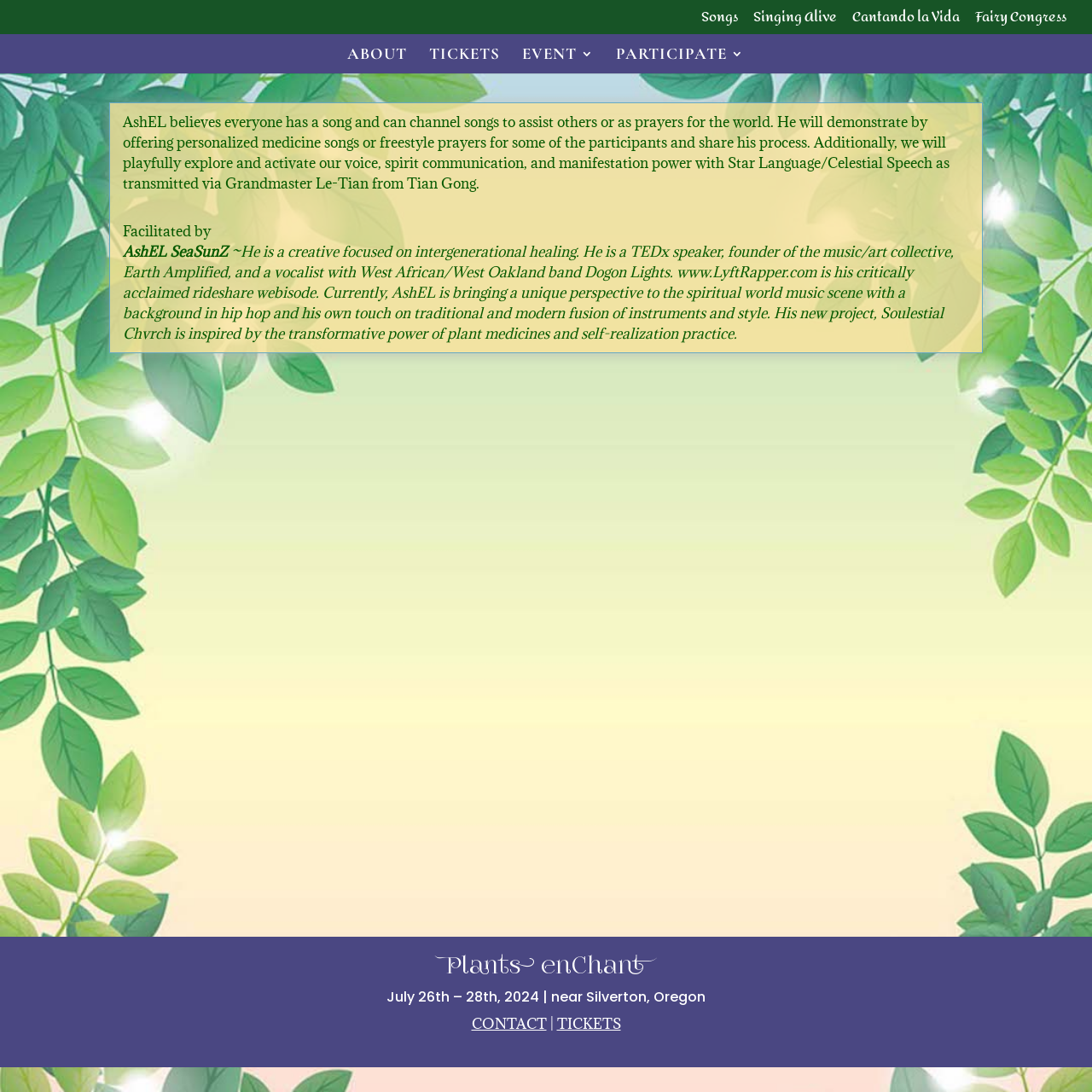Summarize the webpage in an elaborate manner.

The webpage is about Celestial Chant and Personalized Prayer Songs, featuring AshEL SeaSunZ and Plants enChant. At the top, there are four links: "Songs", "Singing Alive", "Cantando la Vida", and "Fairy Congress", aligned horizontally and taking up about a third of the screen width.

Below these links, there are five more links: "ABOUT", "TICKETS", "EVENT 3", "PARTICIPATE 3", and they are also aligned horizontally, but slightly lower on the page.

The main content of the page is a block of text that spans about three-quarters of the screen width. It describes AshEL's beliefs and abilities, stating that he can channel songs to assist others or as prayers for the world. The text also mentions that he will demonstrate his process and facilitate an exploration of voice, spirit communication, and manifestation power.

Below this text, there is a section that introduces AshEL SeaSunZ, describing him as a creative focused on intergenerational healing, with a list of his accomplishments and projects.

At the bottom of the page, there is a section with the title "Plants enChant" and a subtitle "July 26th – 28th, 2024 | near Silverton, Oregon". This section also contains two links: "CONTACT" and "TICKETS", aligned horizontally.